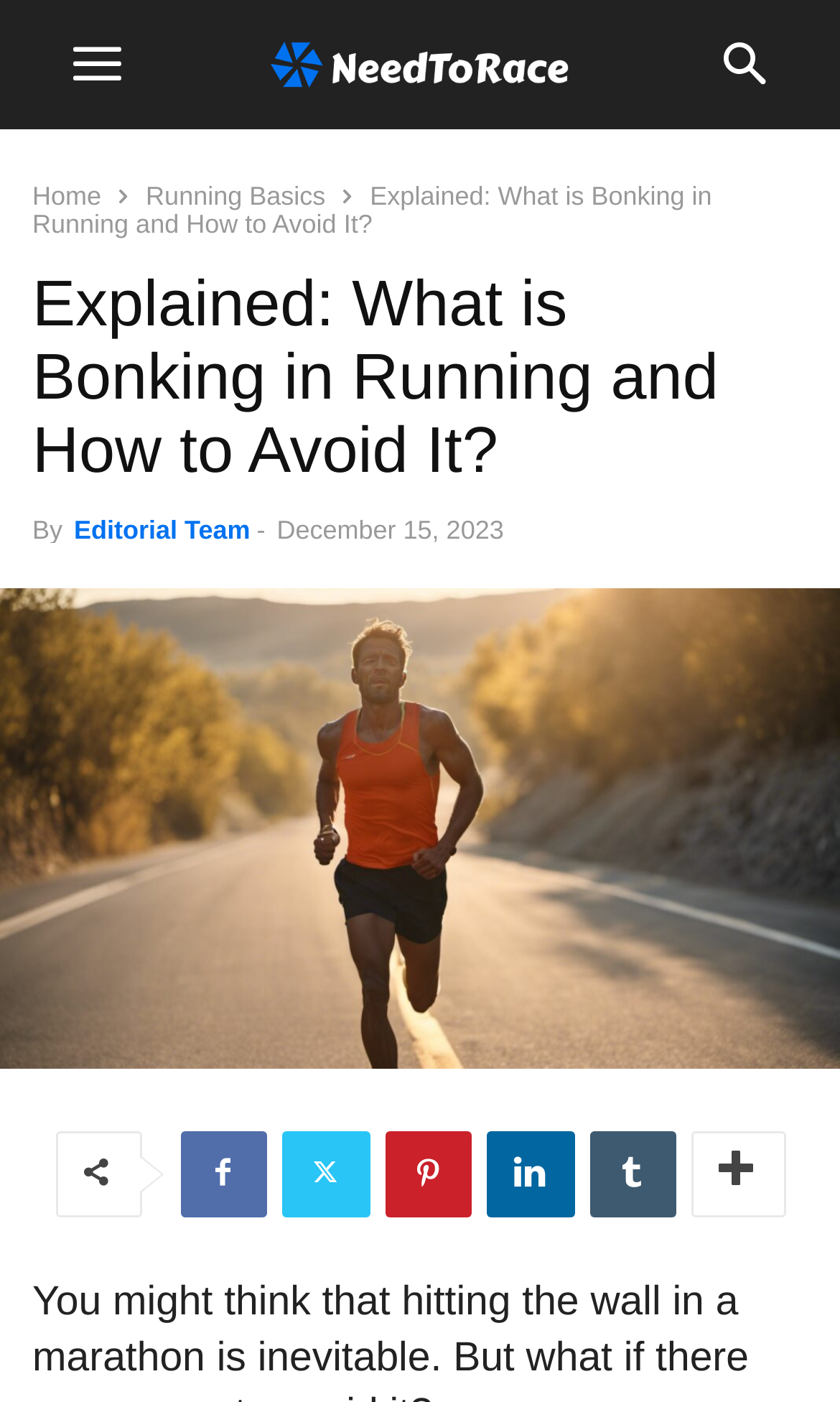What is the name of the website?
Provide a short answer using one word or a brief phrase based on the image.

NeedToRace